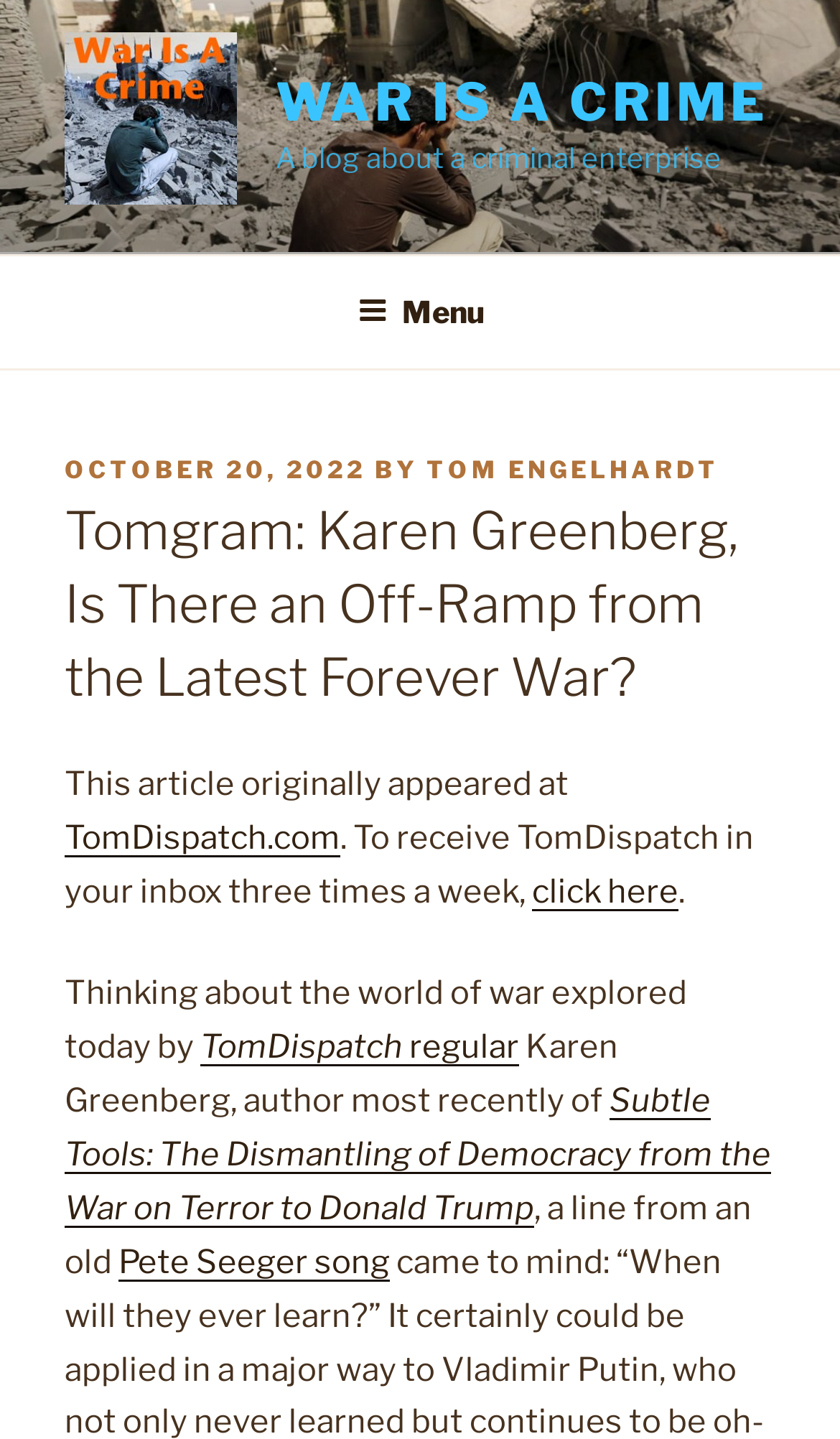Determine the bounding box coordinates for the area that should be clicked to carry out the following instruction: "Click the War Is A Crime link".

[0.077, 0.022, 0.321, 0.154]